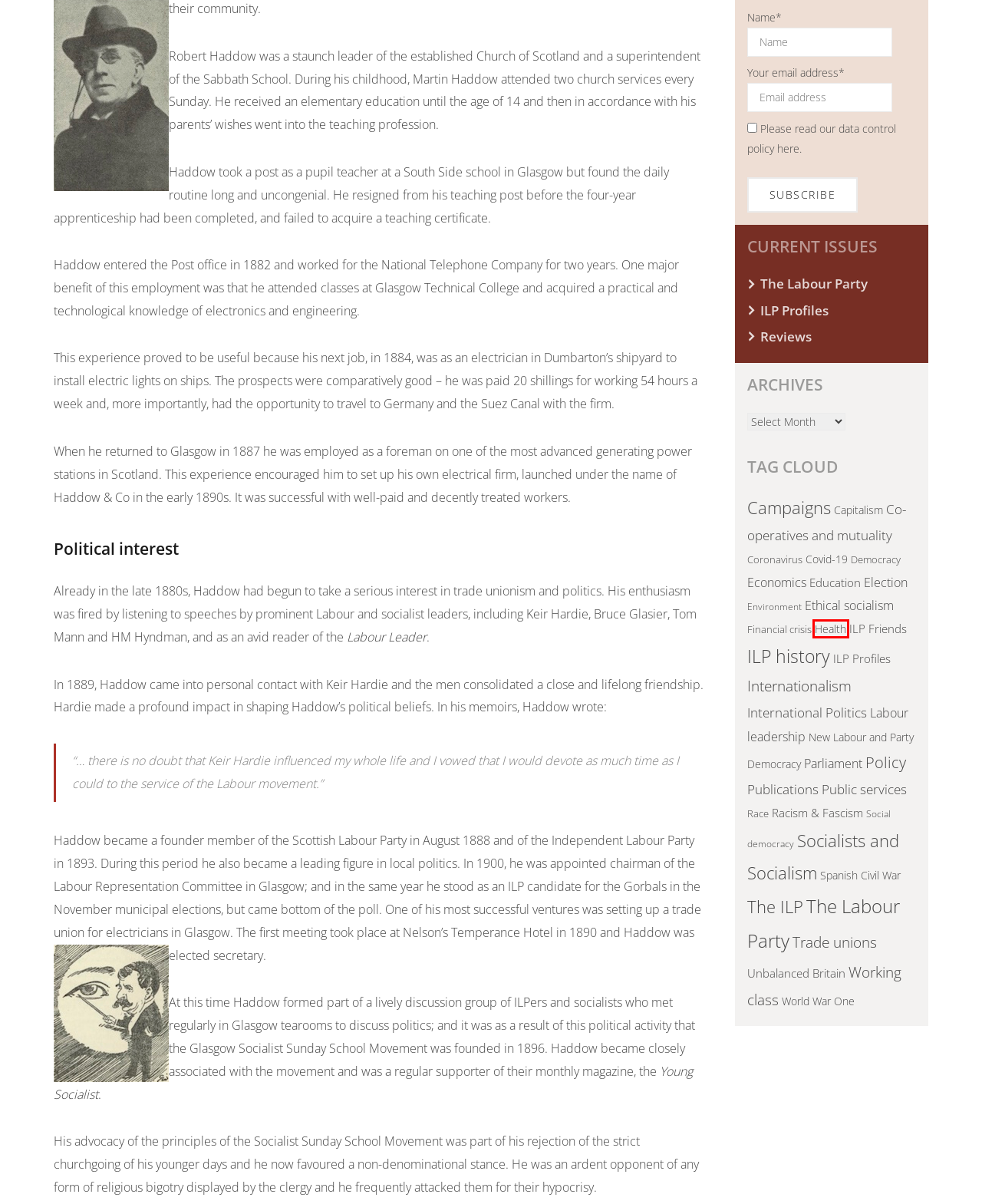You have a screenshot of a webpage with a red rectangle bounding box around an element. Identify the best matching webpage description for the new page that appears after clicking the element in the bounding box. The descriptions are:
A. Covid-19 – Independent Labour Publications
B. Economics – Independent Labour Publications
C. Labour leadership – Independent Labour Publications
D. ILP history – Independent Labour Publications
E. Health – Independent Labour Publications
F. Spanish Civil War – Independent Labour Publications
G. Democracy – Independent Labour Publications
H. Public services – Independent Labour Publications

E